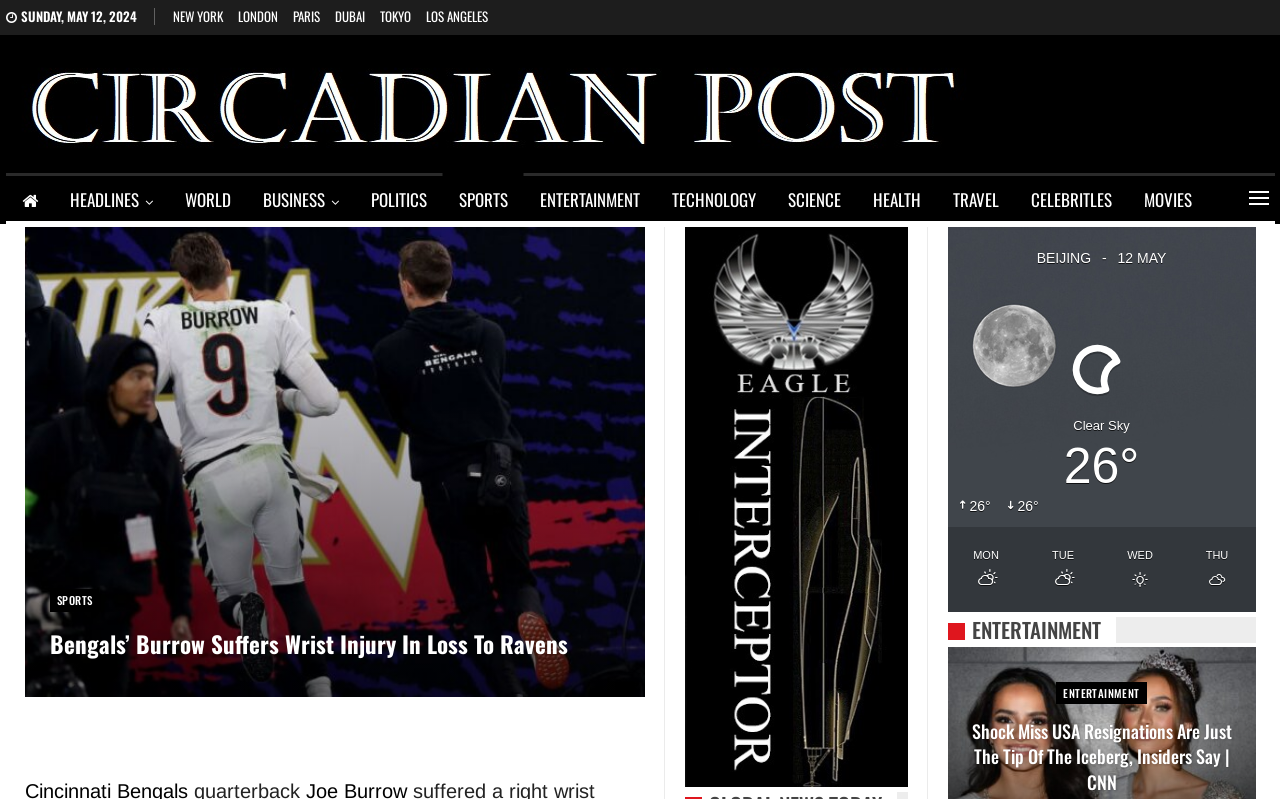Please locate the bounding box coordinates of the element that should be clicked to complete the given instruction: "Check the weather in BEIJING".

[0.81, 0.313, 0.852, 0.333]